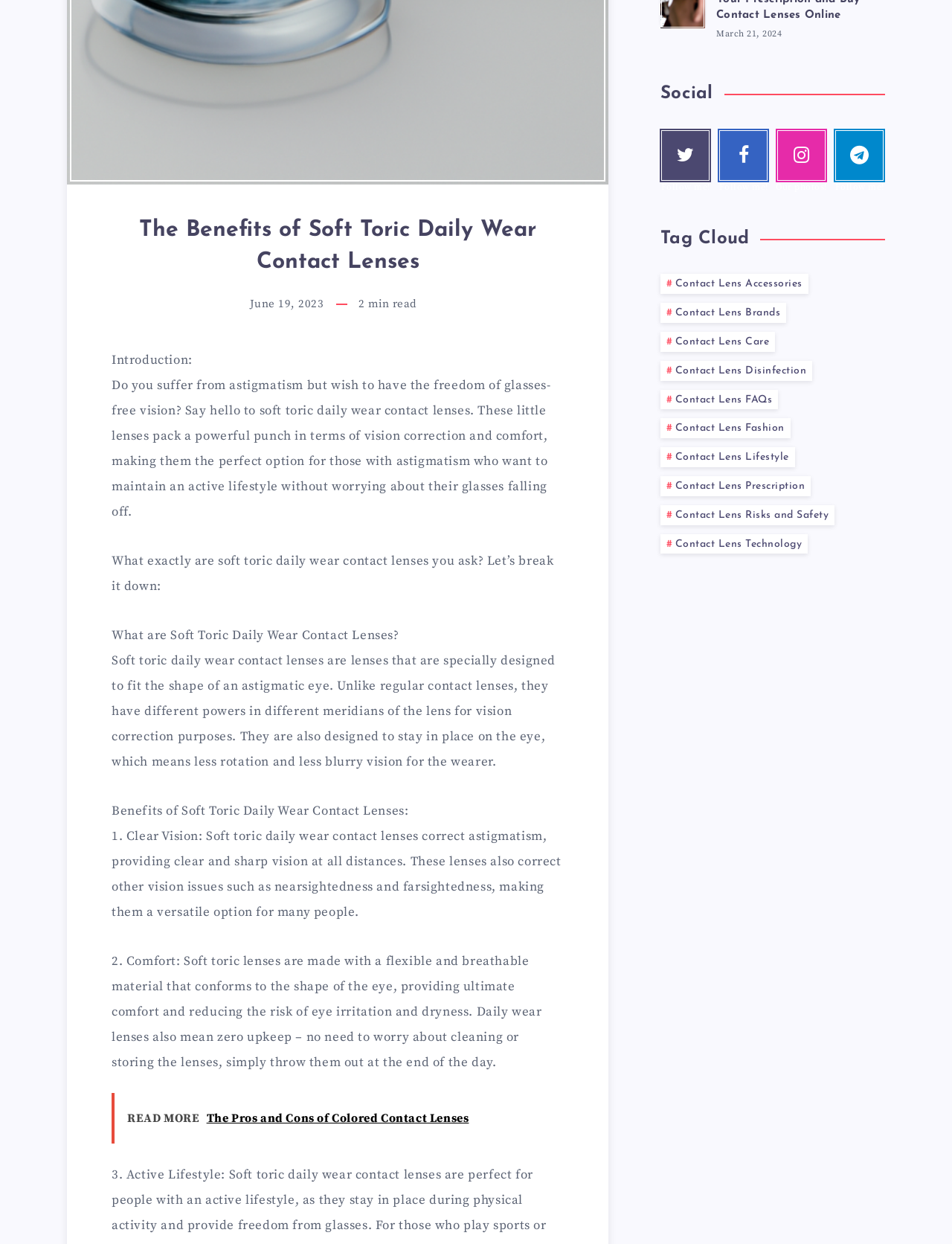Highlight the bounding box of the UI element that corresponds to this description: "Contact Lens Risks and Safety".

[0.694, 0.406, 0.877, 0.422]